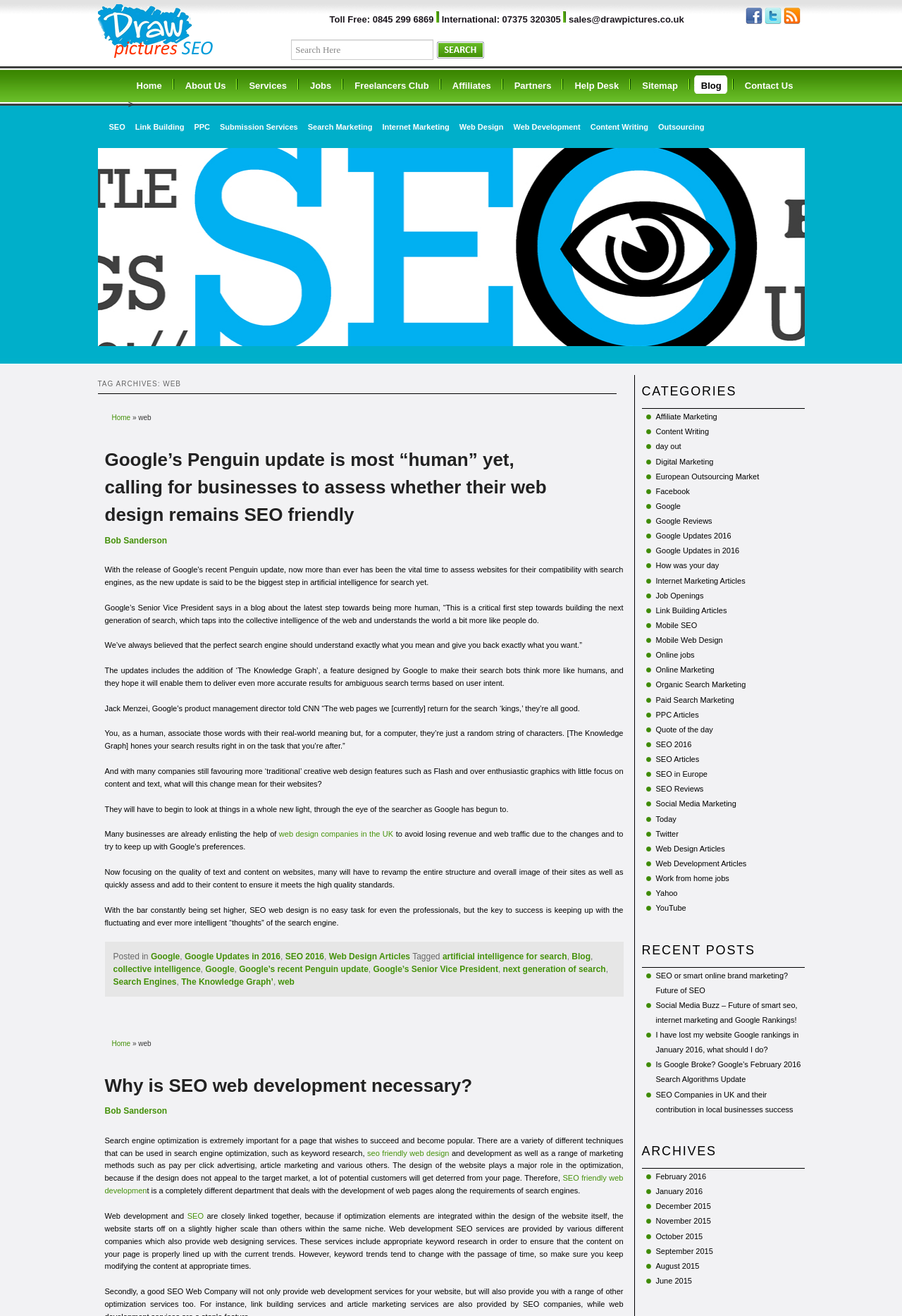Please indicate the bounding box coordinates of the element's region to be clicked to achieve the instruction: "Search for something". Provide the coordinates as four float numbers between 0 and 1, i.e., [left, top, right, bottom].

[0.484, 0.031, 0.536, 0.044]